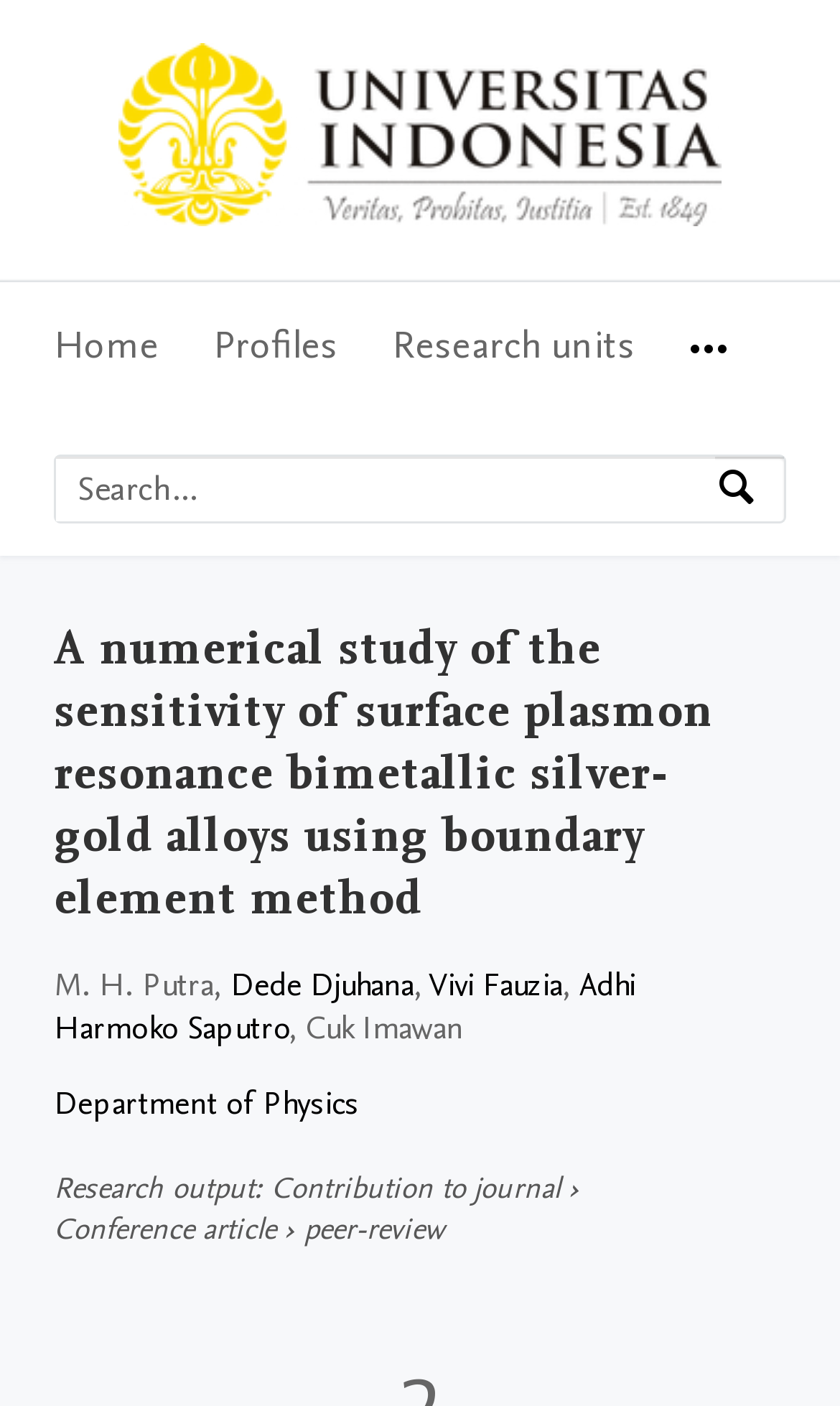Determine the bounding box coordinates of the clickable region to follow the instruction: "View research units".

[0.467, 0.201, 0.756, 0.294]